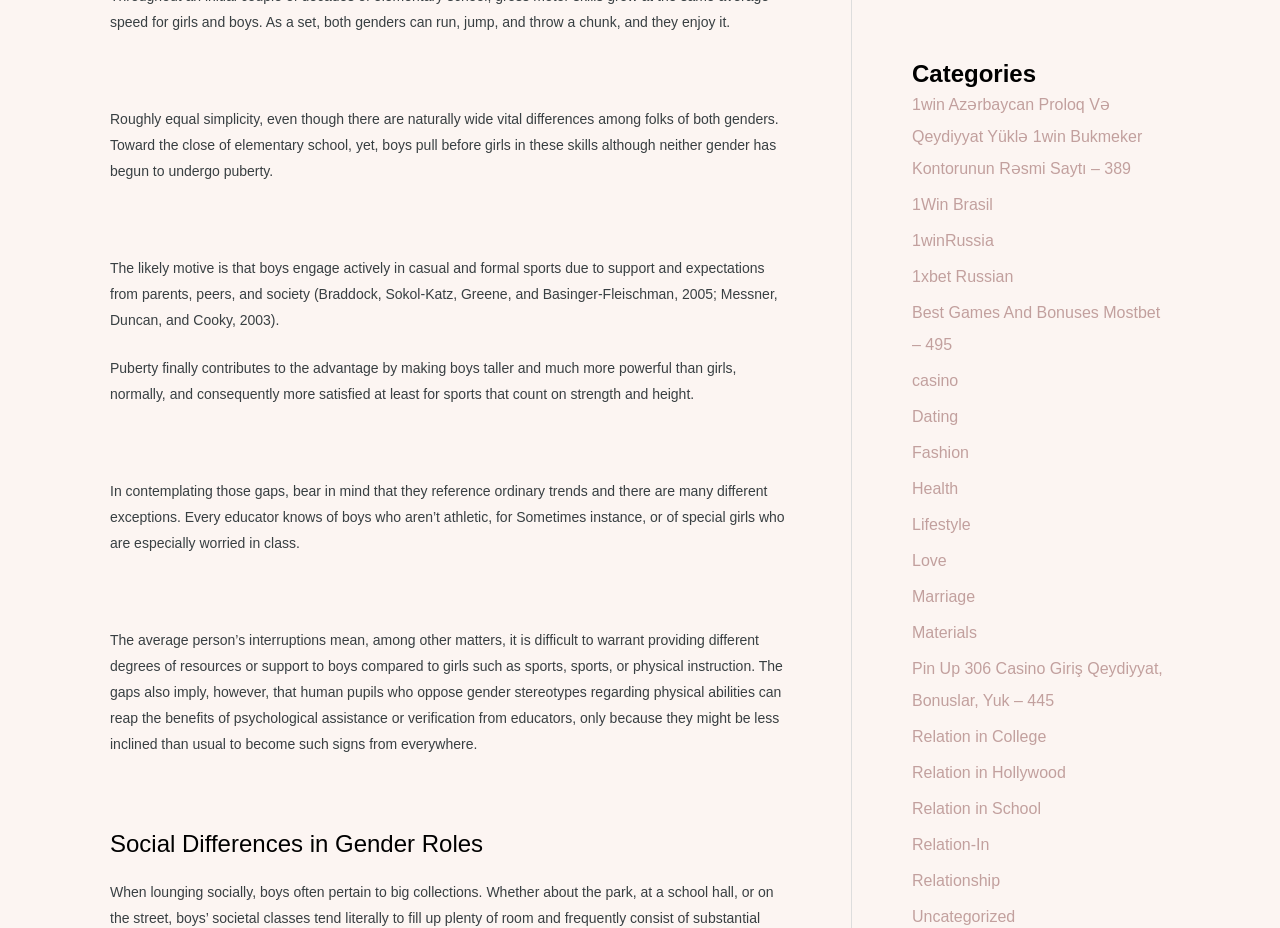Using a single word or phrase, answer the following question: 
What categories are listed on the webpage?

Various categories